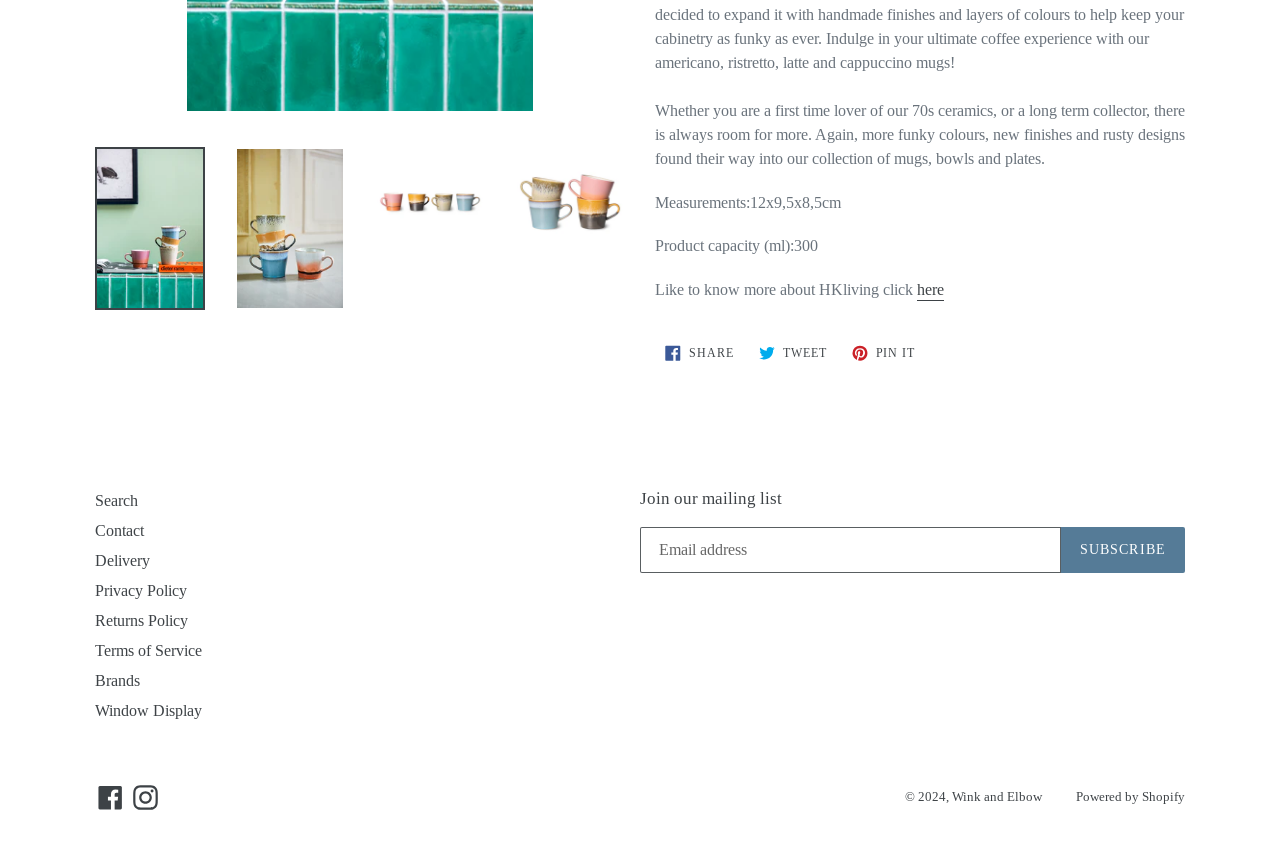Using the provided element description: "here", determine the bounding box coordinates of the corresponding UI element in the screenshot.

[0.716, 0.323, 0.738, 0.348]